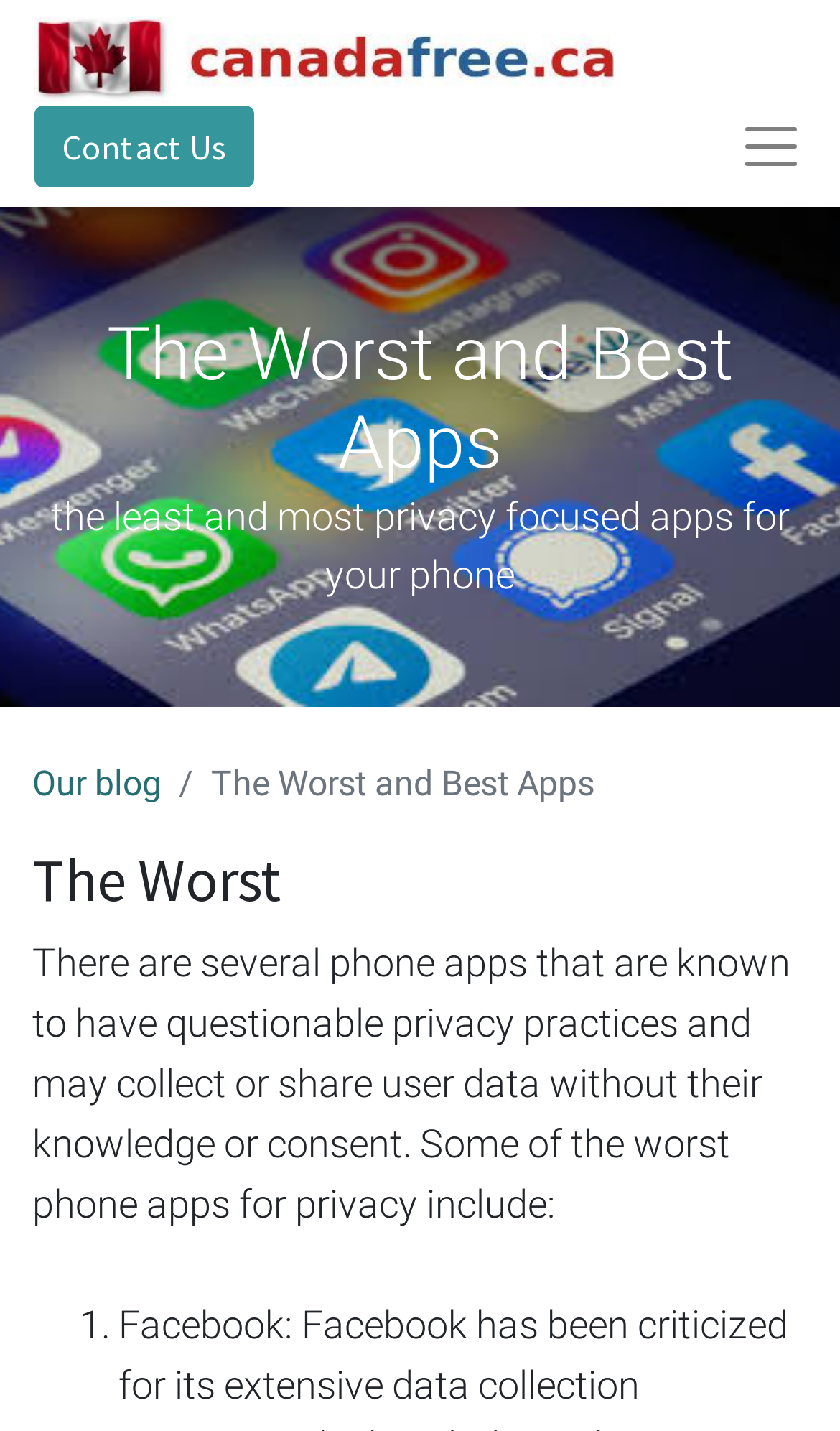How many worst phone apps are listed?
Provide a detailed answer to the question using information from the image.

I counted the list markers and found at least one list marker '1.' which indicates that there is at least one worst phone app listed.